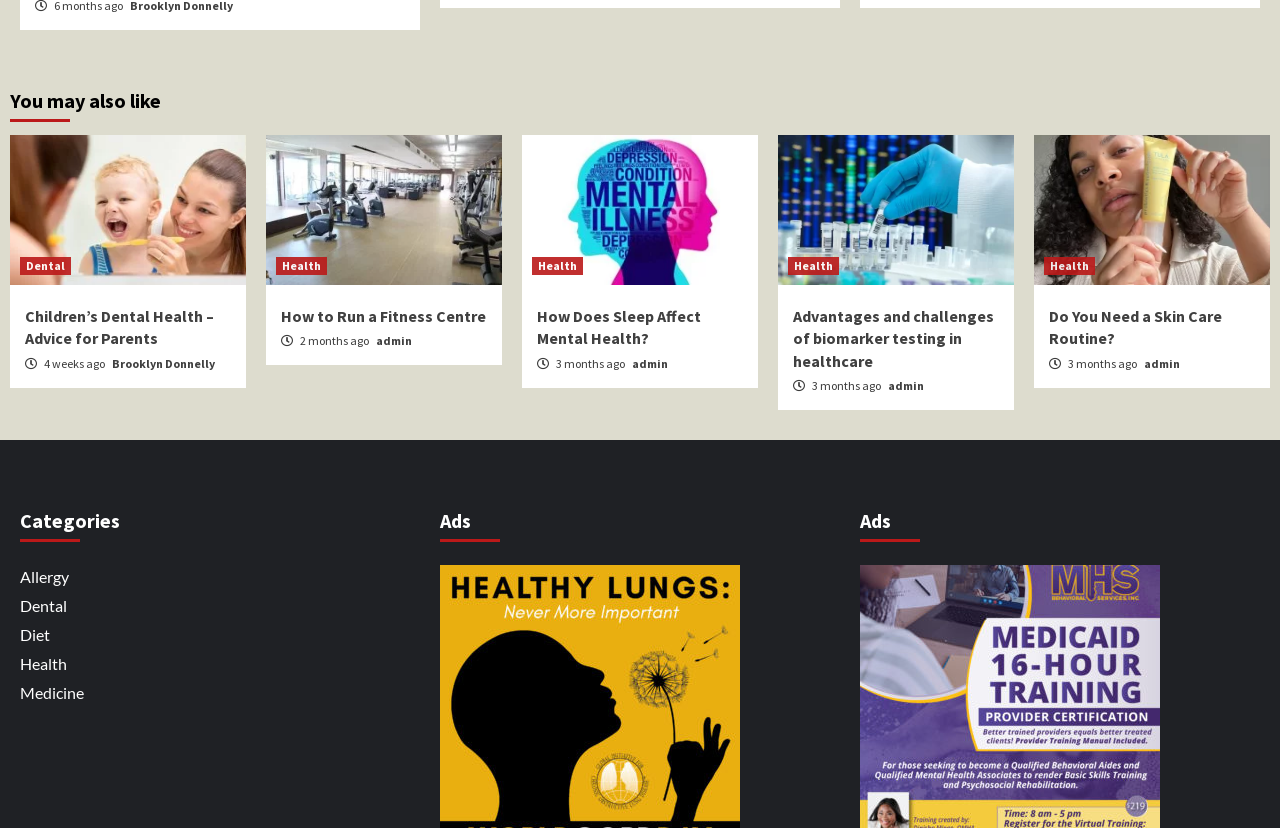Provide the bounding box coordinates for the specified HTML element described in this description: "Medicine". The coordinates should be four float numbers ranging from 0 to 1, in the format [left, top, right, bottom].

[0.016, 0.825, 0.066, 0.848]